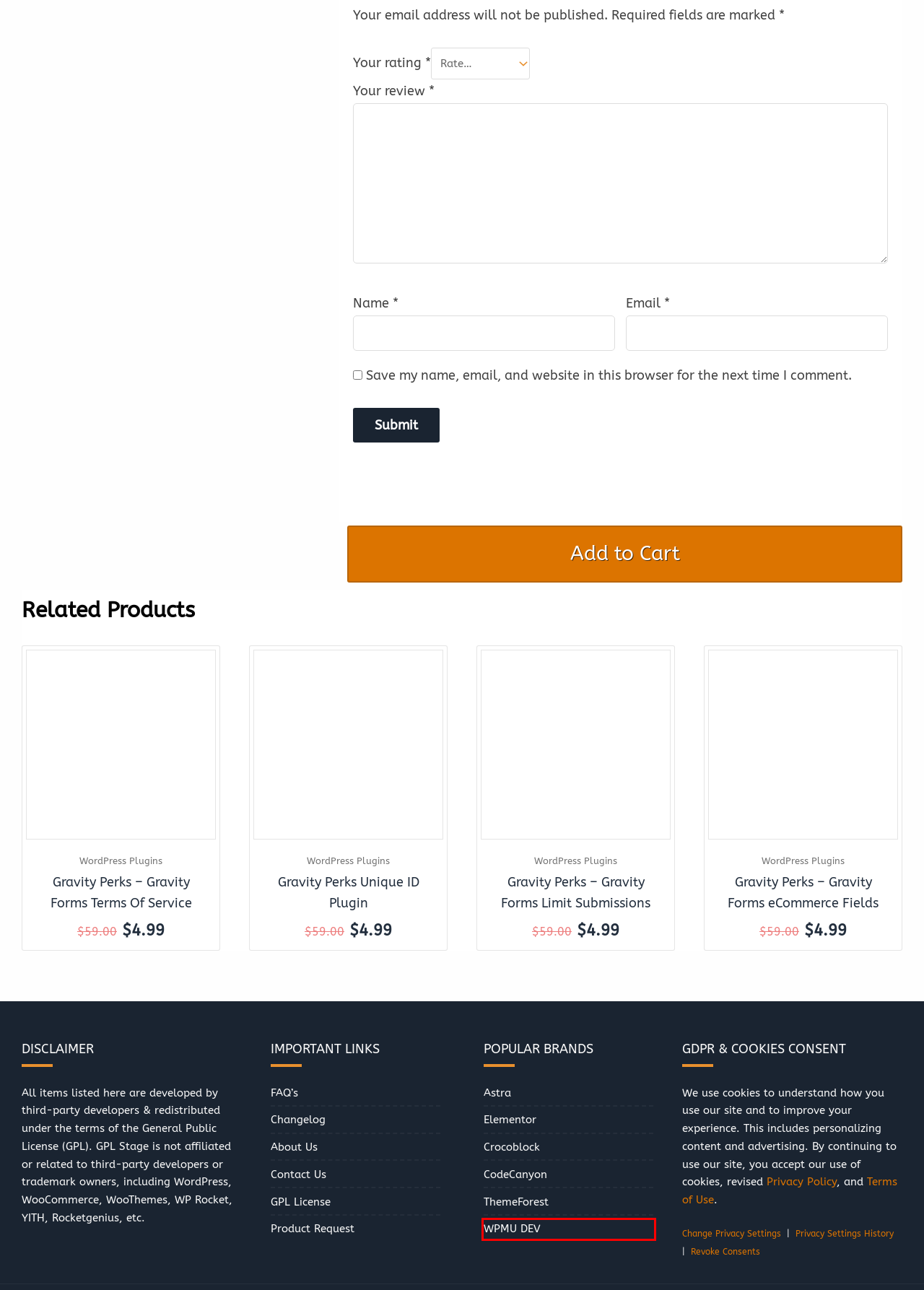Given a screenshot of a webpage with a red rectangle bounding box around a UI element, select the best matching webpage description for the new webpage that appears after clicking the highlighted element. The candidate descriptions are:
A. WPMU DEV » GPL Stage
B. Product Request » GPL Stage
C. Download Gravity Forms eCommerce Fields @ Only $4.99
D. Elementor » GPL Stage
E. GPL License » GPL Stage
F. Contact Us » GPL Stage
G. Download Gravity Forms Limit Submissions @ Only $4.99
H. CodeCanyon » GPL Stage

A